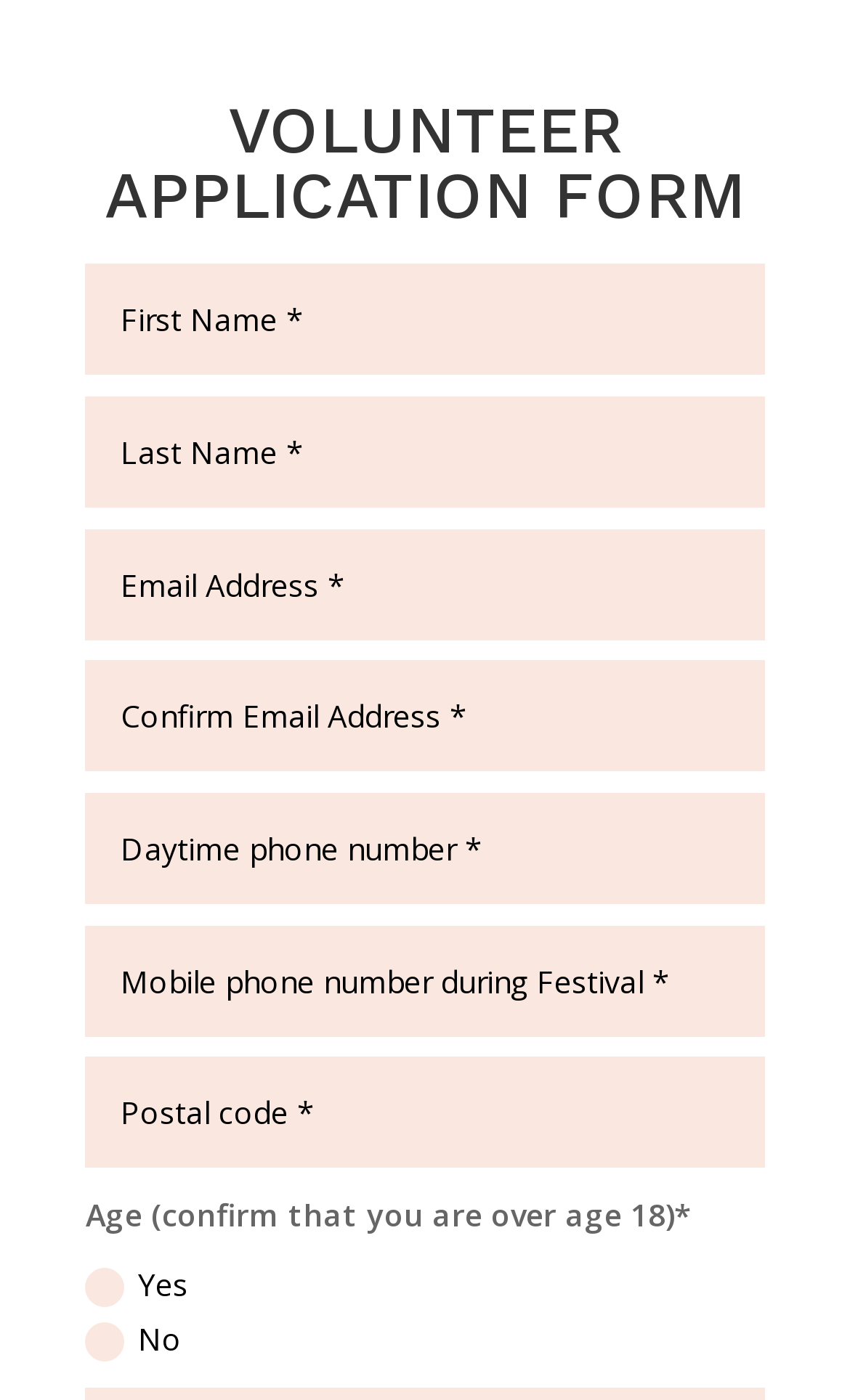Locate the bounding box coordinates for the element described below: "name="et_pb_contact_confirm_email_0" placeholder="Confirm Email Address *"". The coordinates must be four float values between 0 and 1, formatted as [left, top, right, bottom].

[0.101, 0.472, 0.9, 0.551]